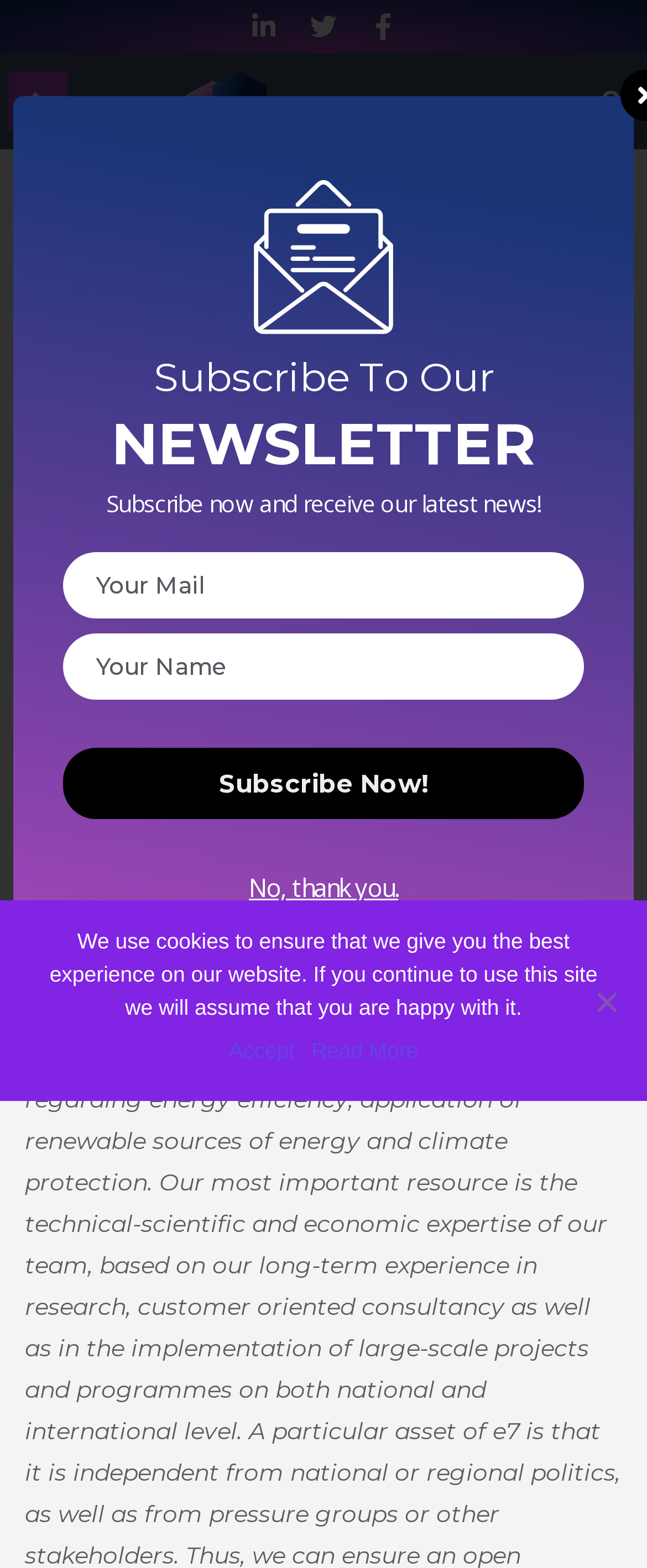Please identify the bounding box coordinates of the region to click in order to complete the task: "Enter your email address". The coordinates must be four float numbers between 0 and 1, specified as [left, top, right, bottom].

[0.097, 0.352, 0.903, 0.394]